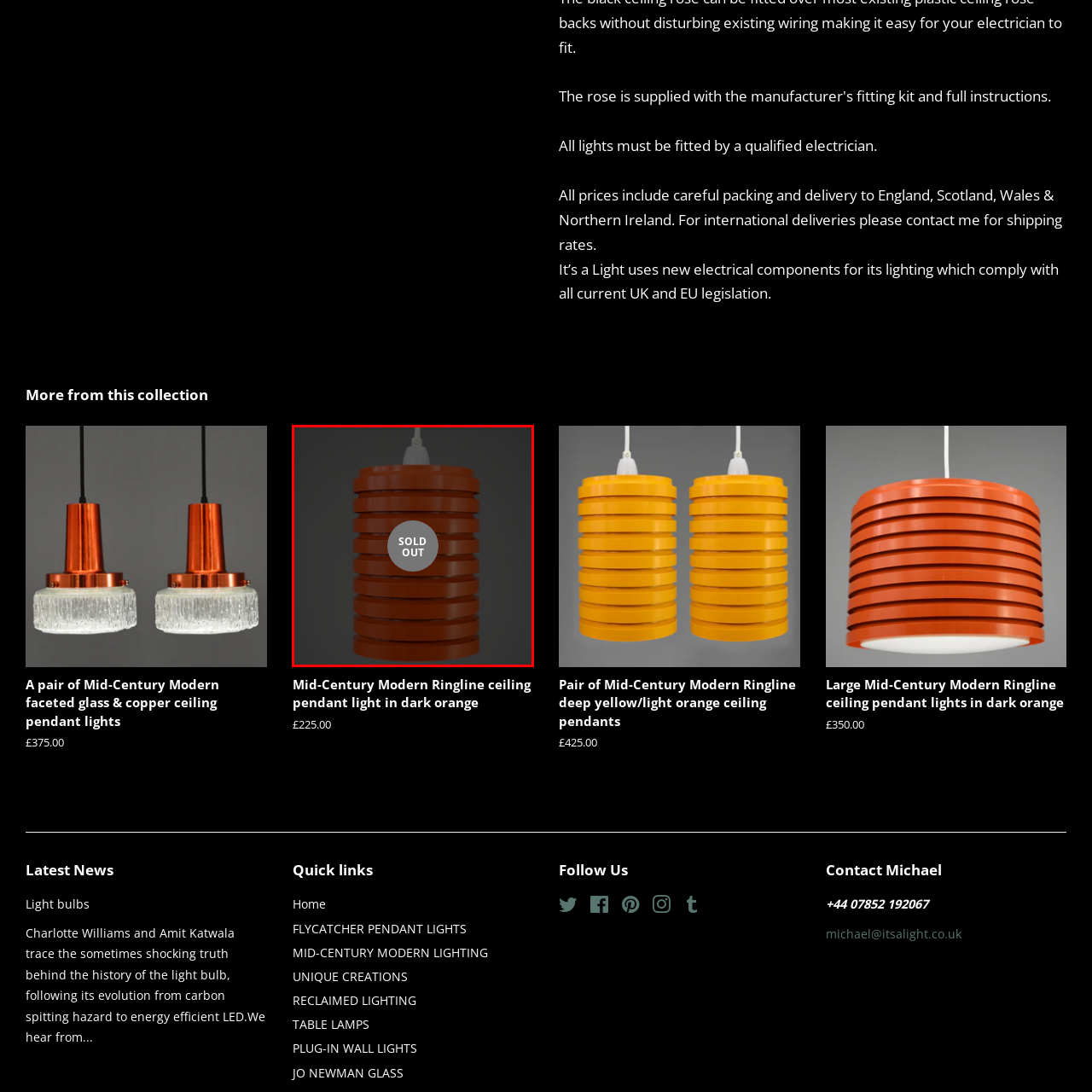What design style does the pendant light represent?
View the image contained within the red box and provide a one-word or short-phrase answer to the question.

Mid-Century Modern